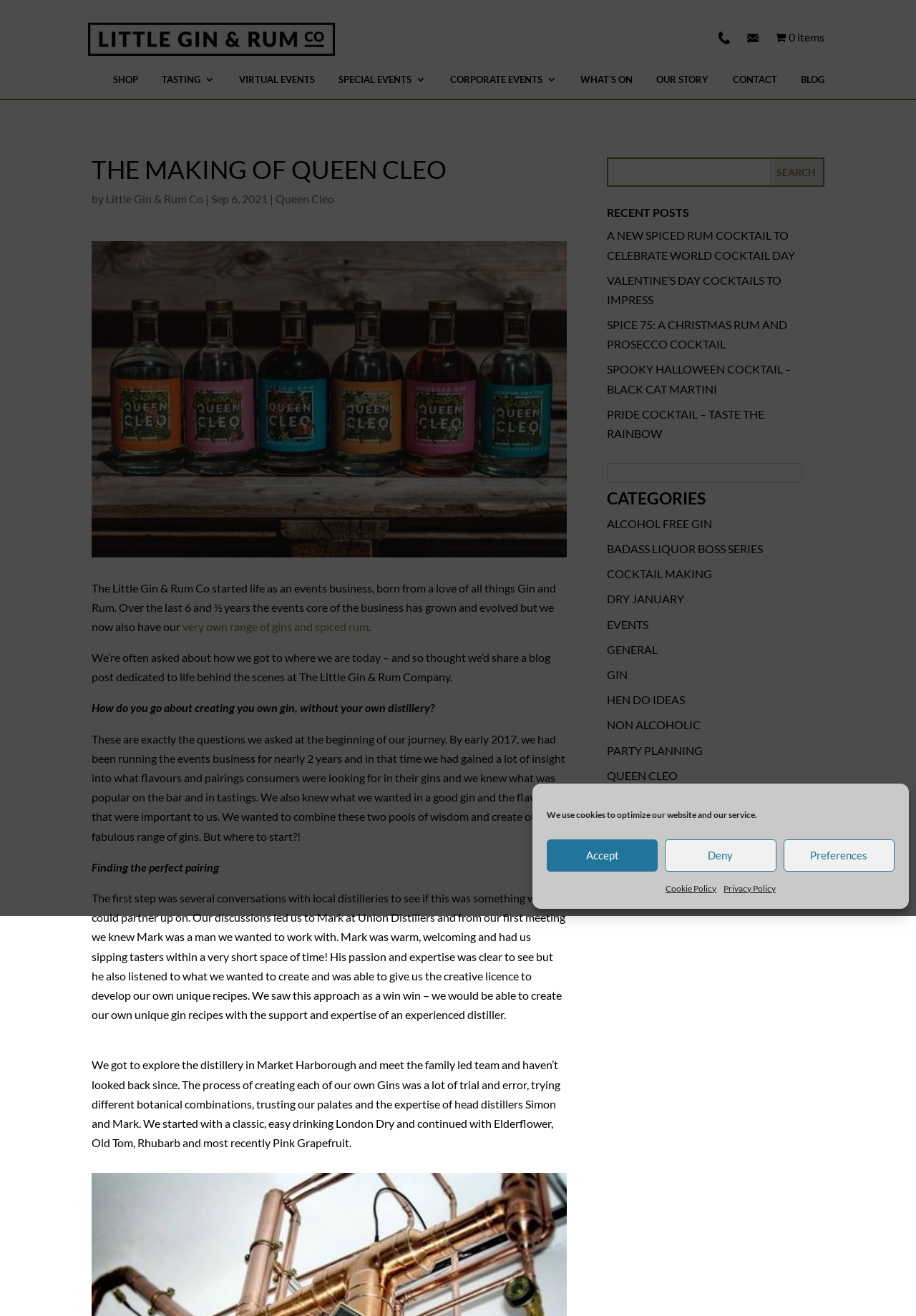Locate the bounding box coordinates of the element's region that should be clicked to carry out the following instruction: "Read the 'THE MAKING OF QUEEN CLEO' blog post". The coordinates need to be four float numbers between 0 and 1, i.e., [left, top, right, bottom].

[0.1, 0.119, 0.619, 0.144]